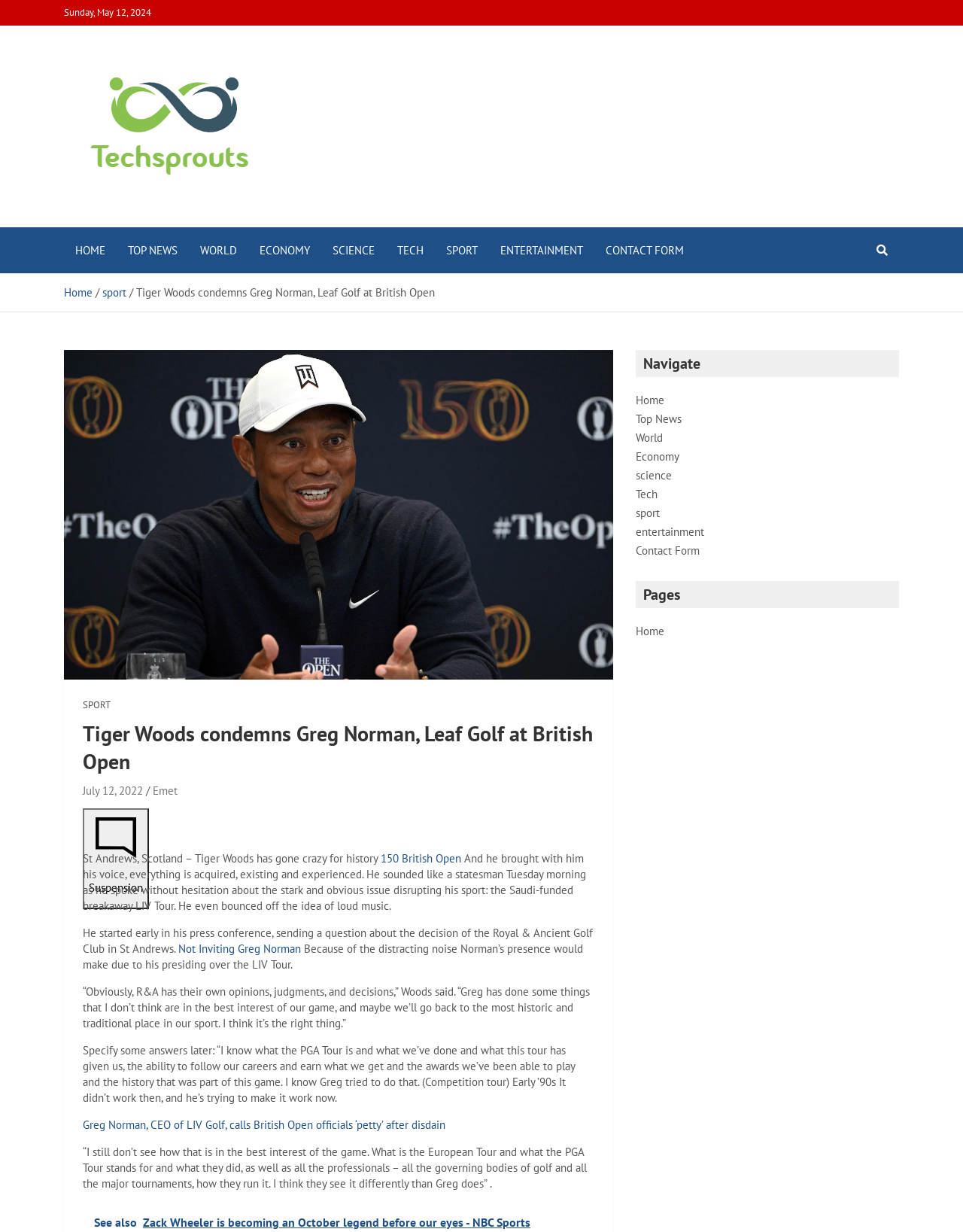What is the name of the CEO of LIV Golf mentioned in the article? Analyze the screenshot and reply with just one word or a short phrase.

Greg Norman